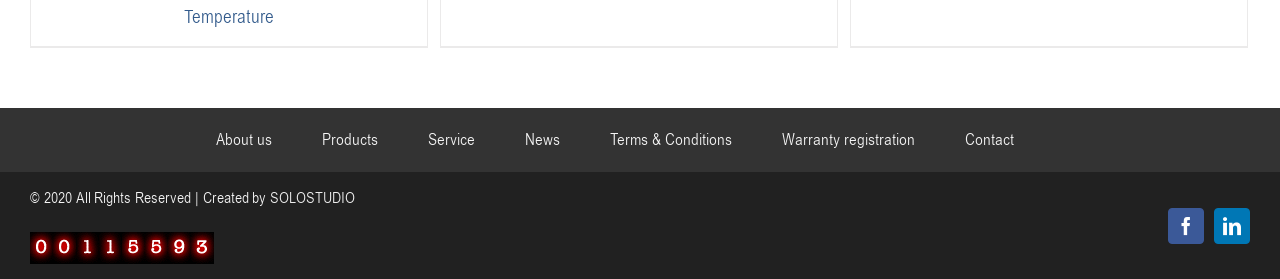How many social media links are present at the bottom of the page?
Provide a concise answer using a single word or phrase based on the image.

2